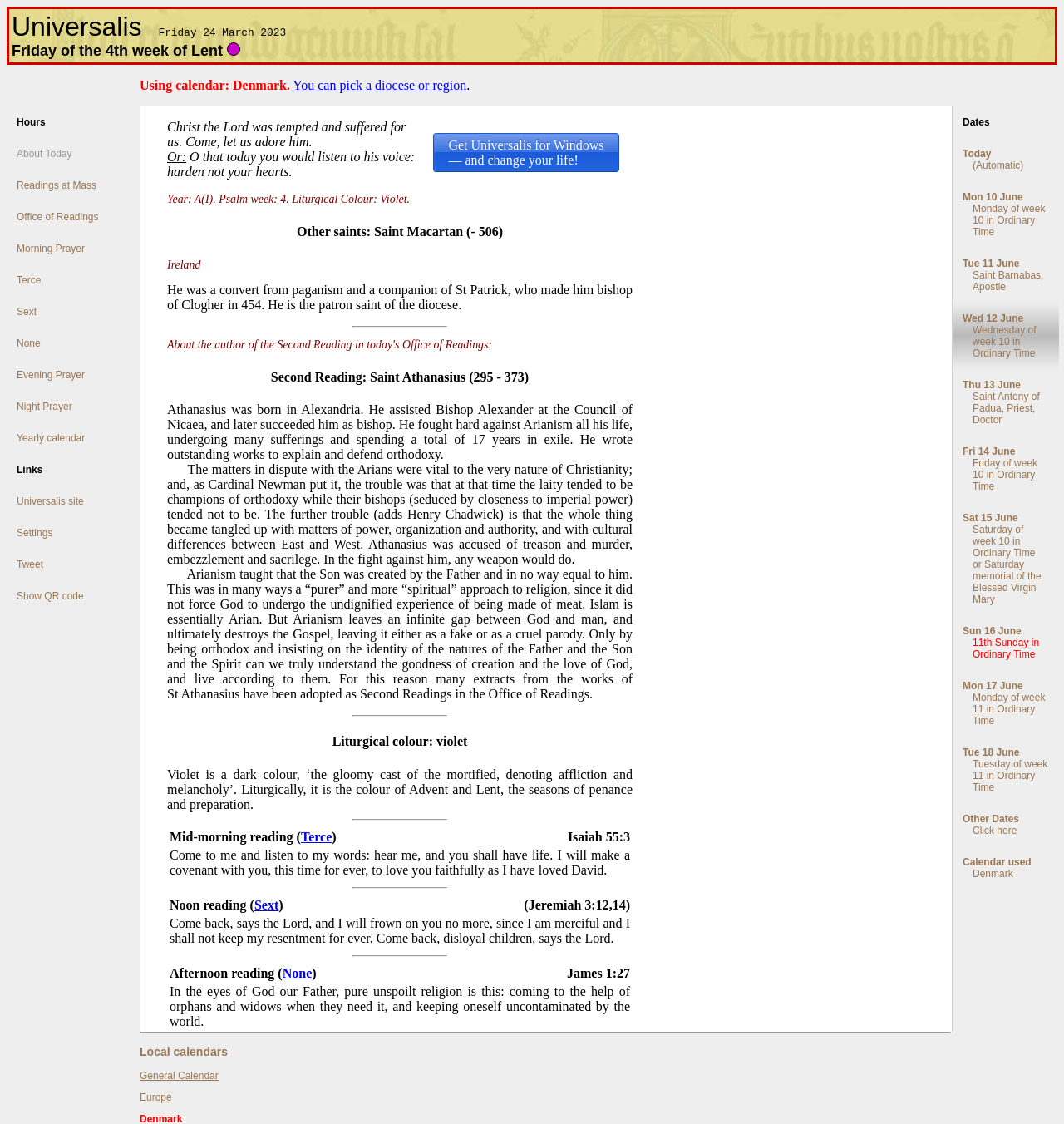Determine the bounding box coordinates for the clickable element to execute this instruction: "View the 'Hours' section". Provide the coordinates as four float numbers between 0 and 1, i.e., [left, top, right, bottom].

[0.006, 0.095, 0.131, 0.123]